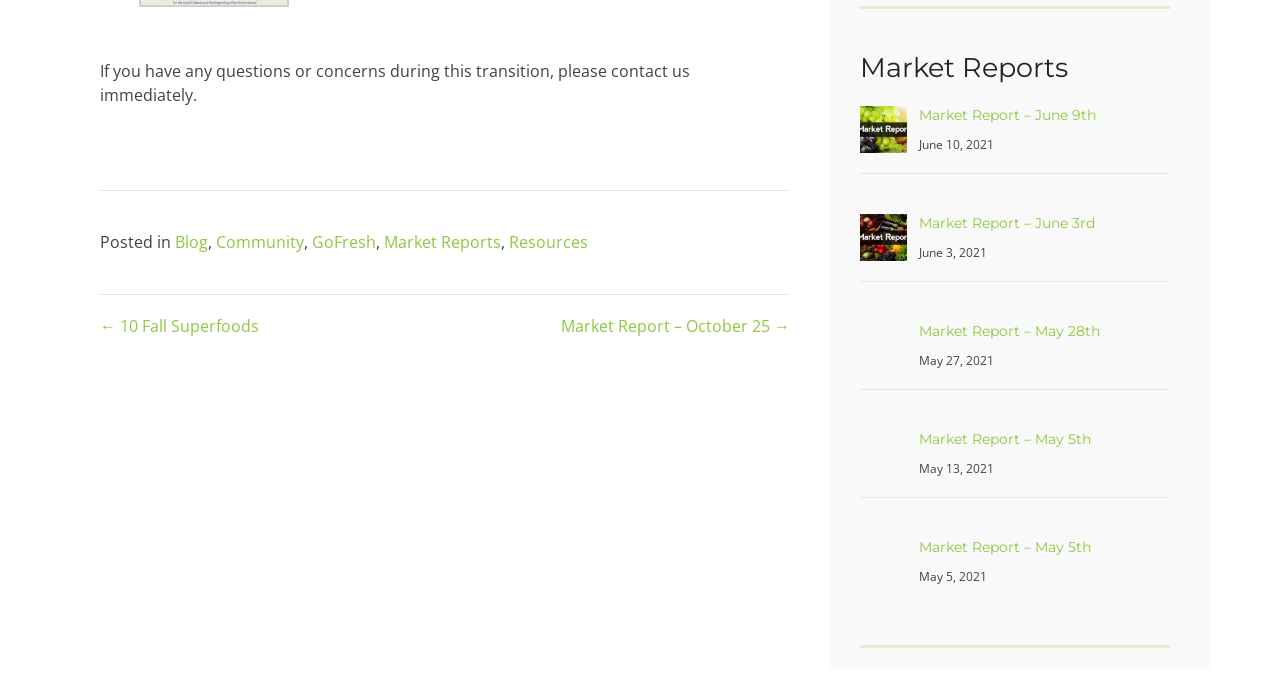Using the provided element description, identify the bounding box coordinates as (top-left x, top-left y, bottom-right x, bottom-right y). Ensure all values are between 0 and 1. Description: ← 10 Fall Superfoods

[0.078, 0.462, 0.202, 0.496]